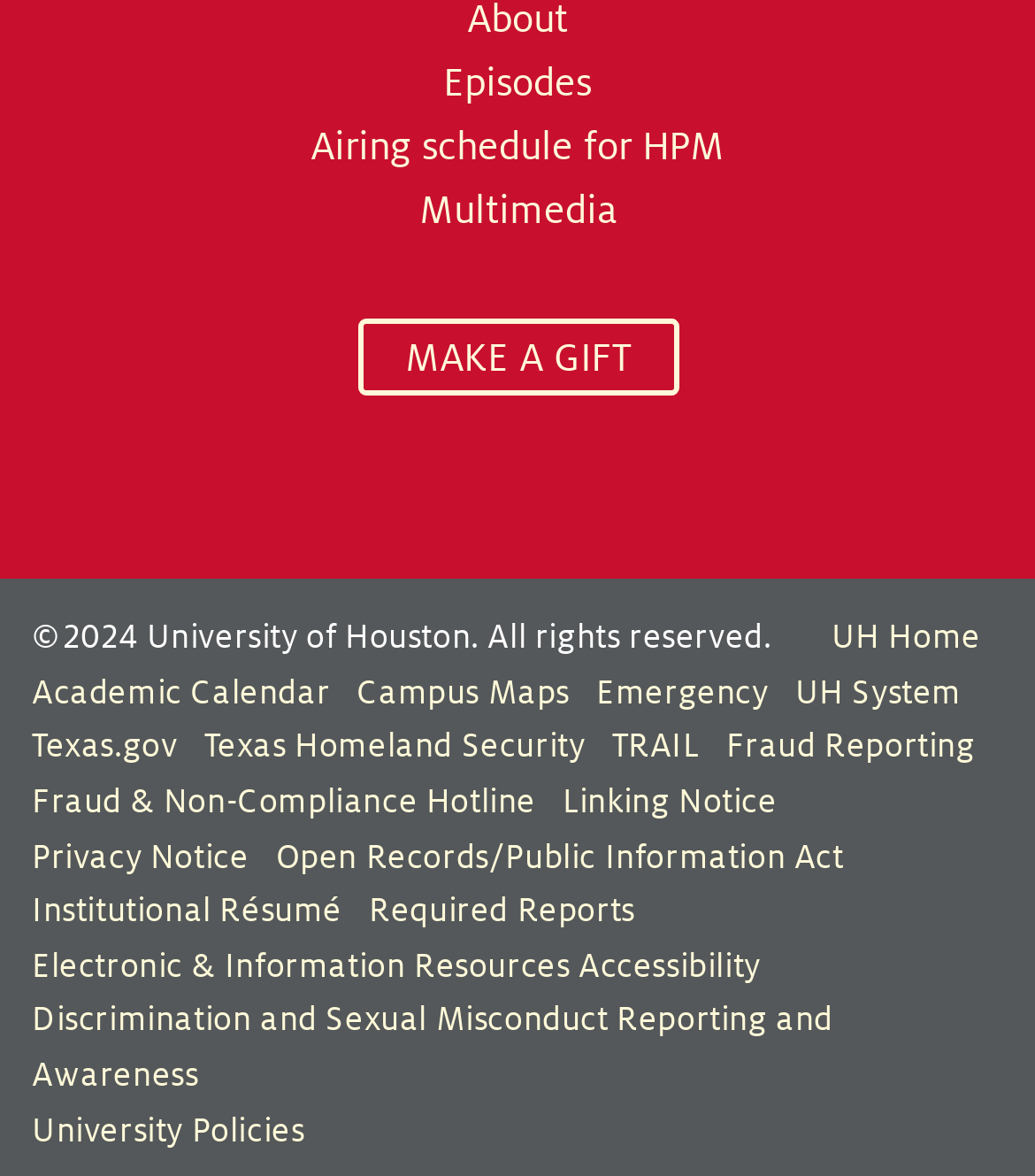Identify the bounding box coordinates of the clickable section necessary to follow the following instruction: "Report fraud". The coordinates should be presented as four float numbers from 0 to 1, i.e., [left, top, right, bottom].

[0.701, 0.62, 0.942, 0.651]